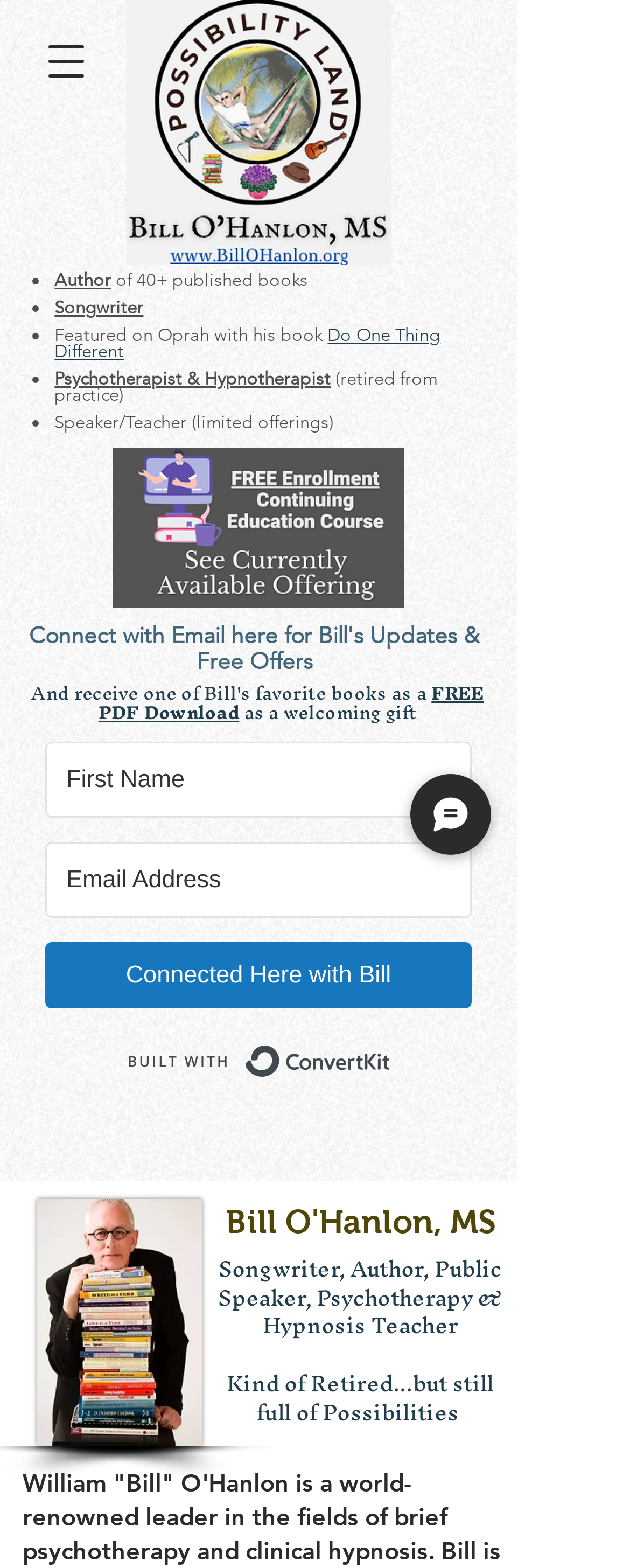What is Bill O'Hanlon's profession?
Based on the image content, provide your answer in one word or a short phrase.

Songwriter, Author, Public Speaker